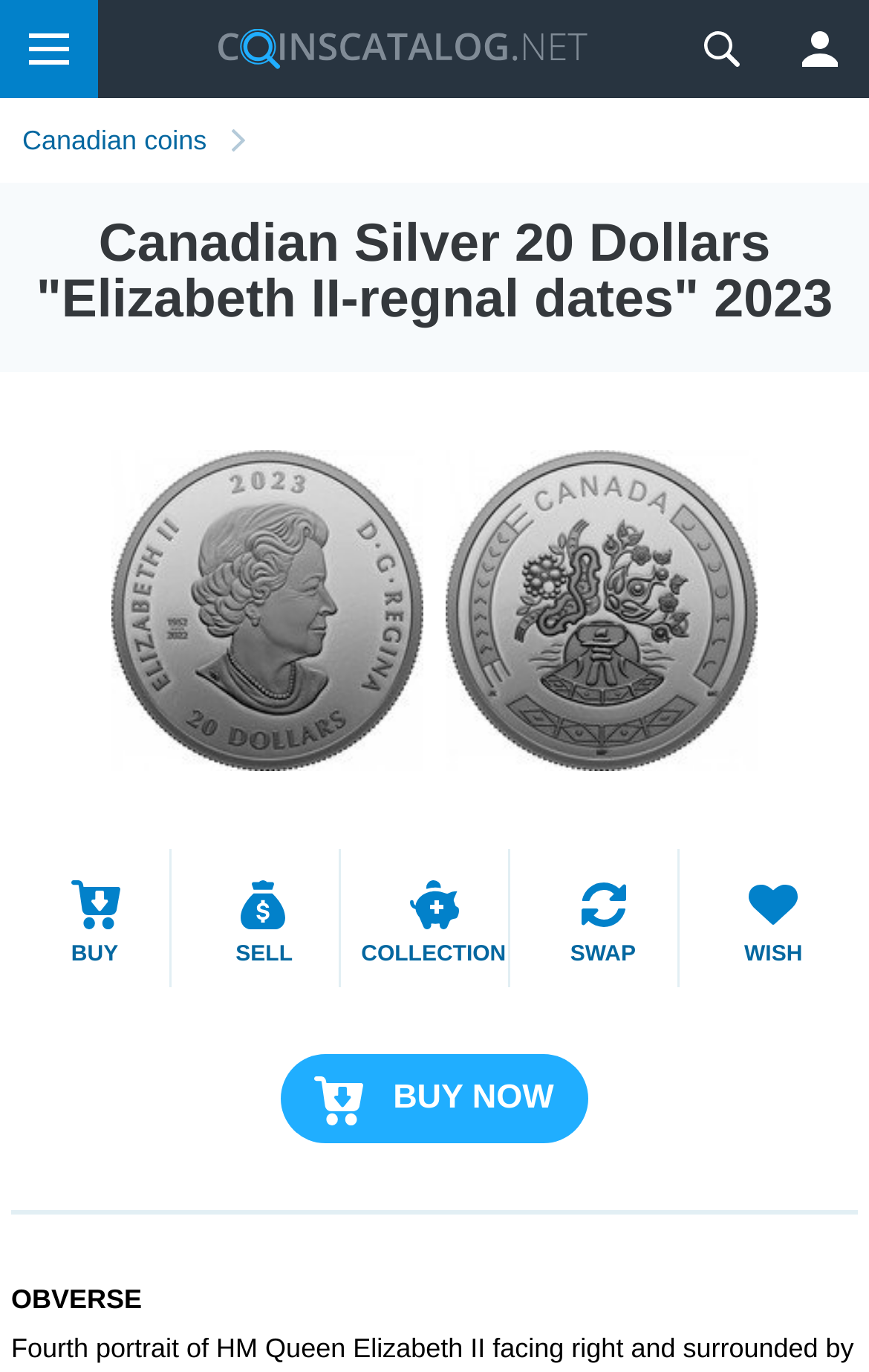Describe in detail what you see on the webpage.

The webpage is about the 2023 Silver 20 Dollars "Elizabeth II-regnal dates" coin from Canada. At the top left, there is a menu button with an accompanying image. Next to it, there is a link to "Coinscatalog.NET" with an image. On the top right, there are three buttons: "Search", "Sign In/Sign Up", and each has an image.

Below the top navigation, there is a link to "Canadian coins" on the left side. The main heading "Canadian Silver 20 Dollars 'Elizabeth II-regnal dates' 2023" is centered on the page. 

On the left side, there are two large images: one showing the obverse of the coin and the other showing the reverse. Below these images, there are five buttons: "BUY", "SELL", "COLLECTION", "SWAP", and "WISH", arranged from left to right.

Further down, there is a prominent "BUY NOW" button. At the very bottom, there is a static text "OBVERSE".